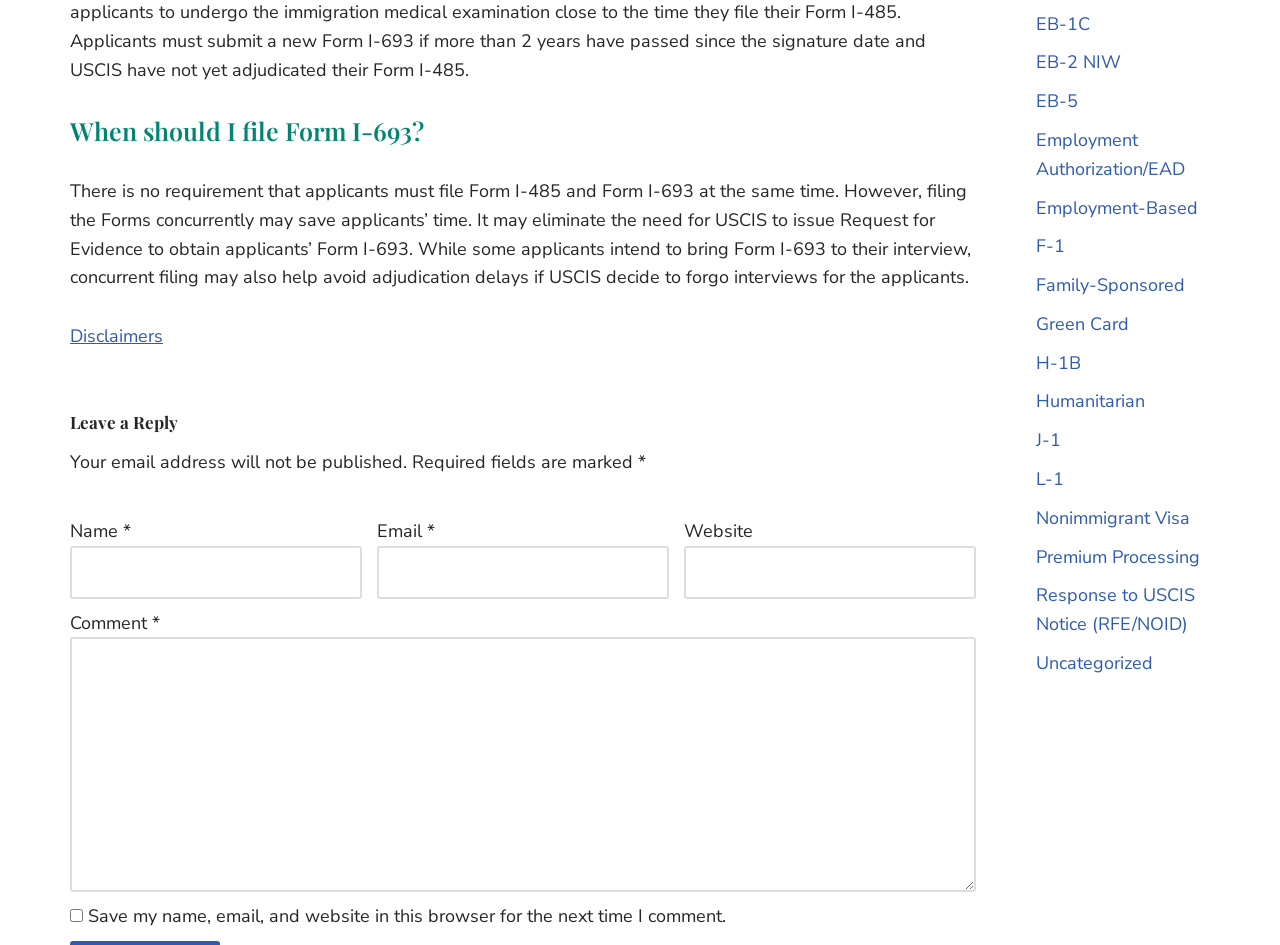From the image, can you give a detailed response to the question below:
What is the topic of discussion on this webpage?

Based on the content of the webpage, including the heading 'When should I file Form I-693?' and the various links related to immigration categories, it is clear that the topic of discussion is immigration-related.